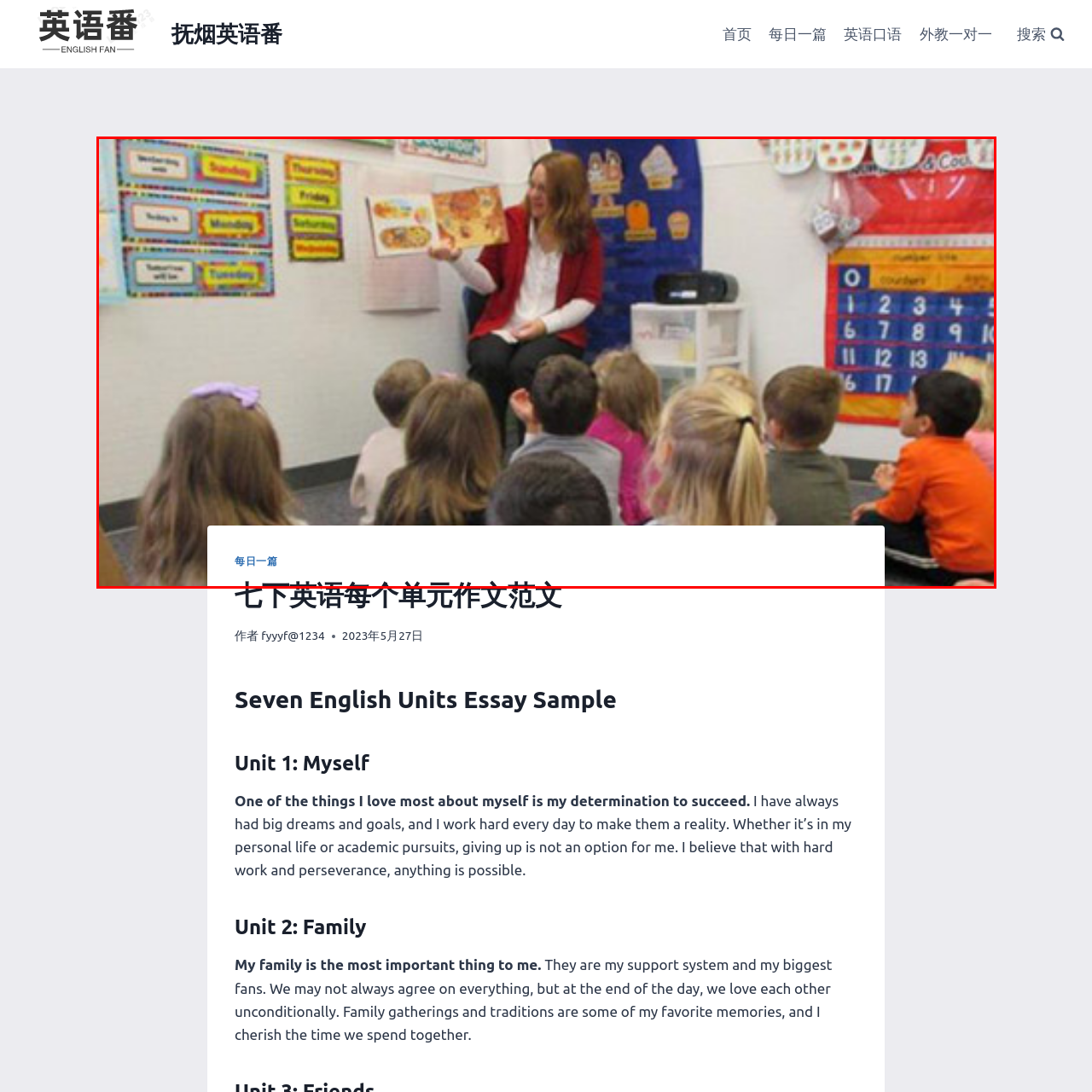What is the atmosphere in the classroom?
Check the image inside the red boundary and answer the question using a single word or brief phrase.

inviting